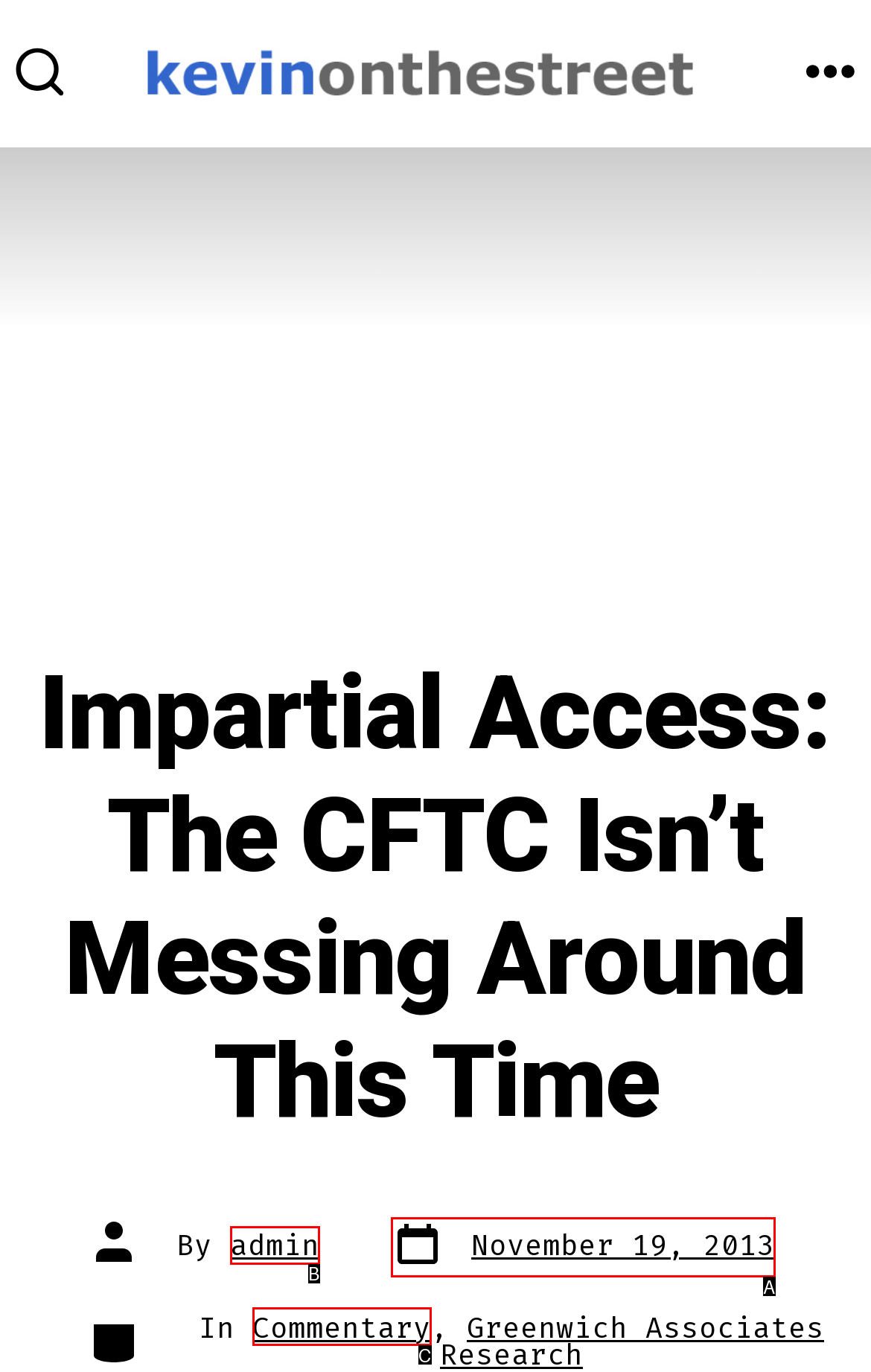Which lettered option matches the following description: parent_node: Search for: name="s"
Provide the letter of the matching option directly.

None